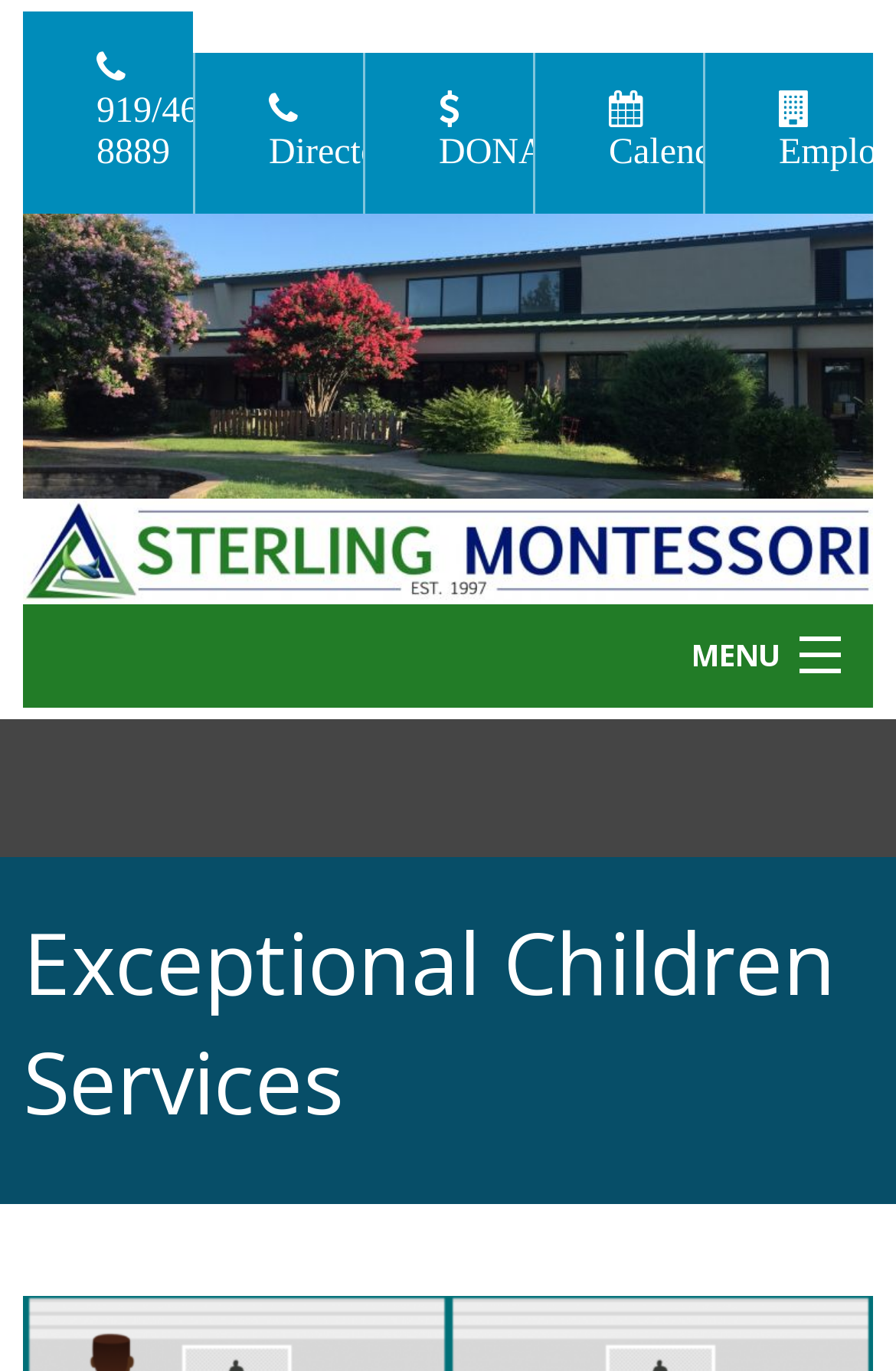Find the main header of the webpage and produce its text content.

Exceptional Children Services